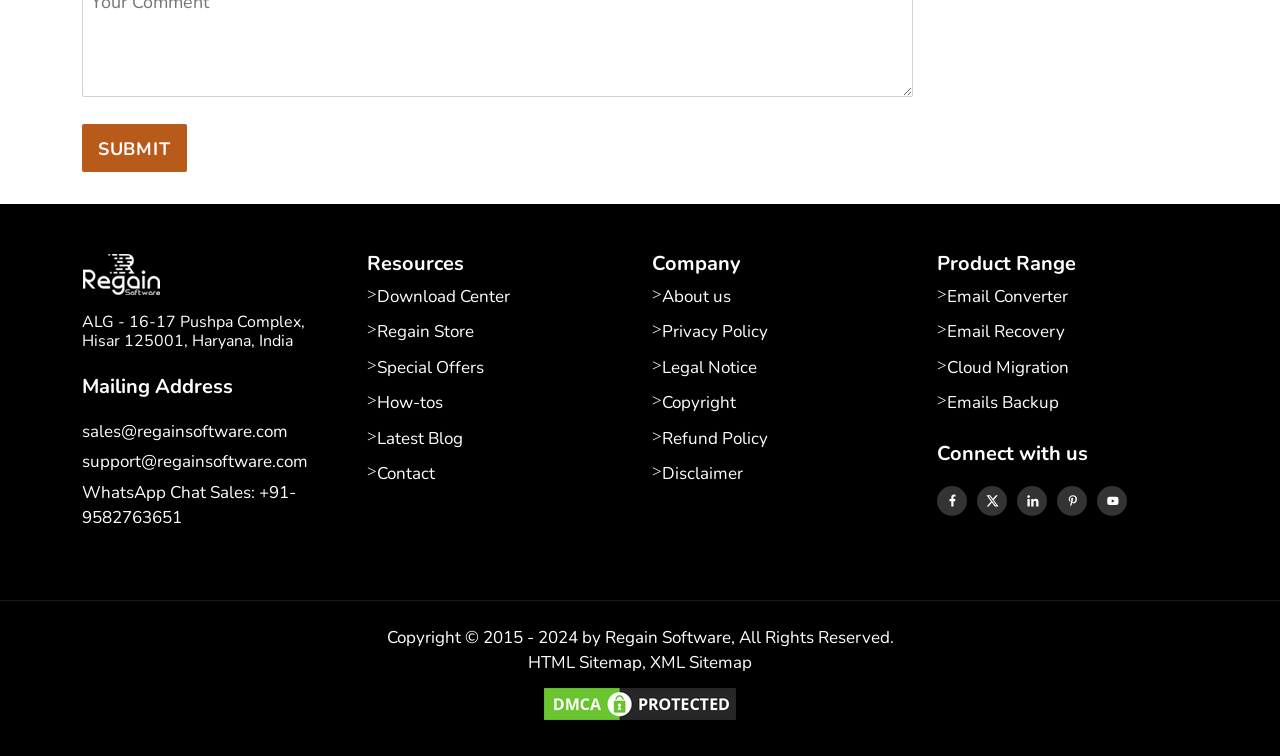Please answer the following question using a single word or phrase: 
How can I contact the company's sales team?

sales@regainsoftware.com or WhatsApp Chat +91-9582763651